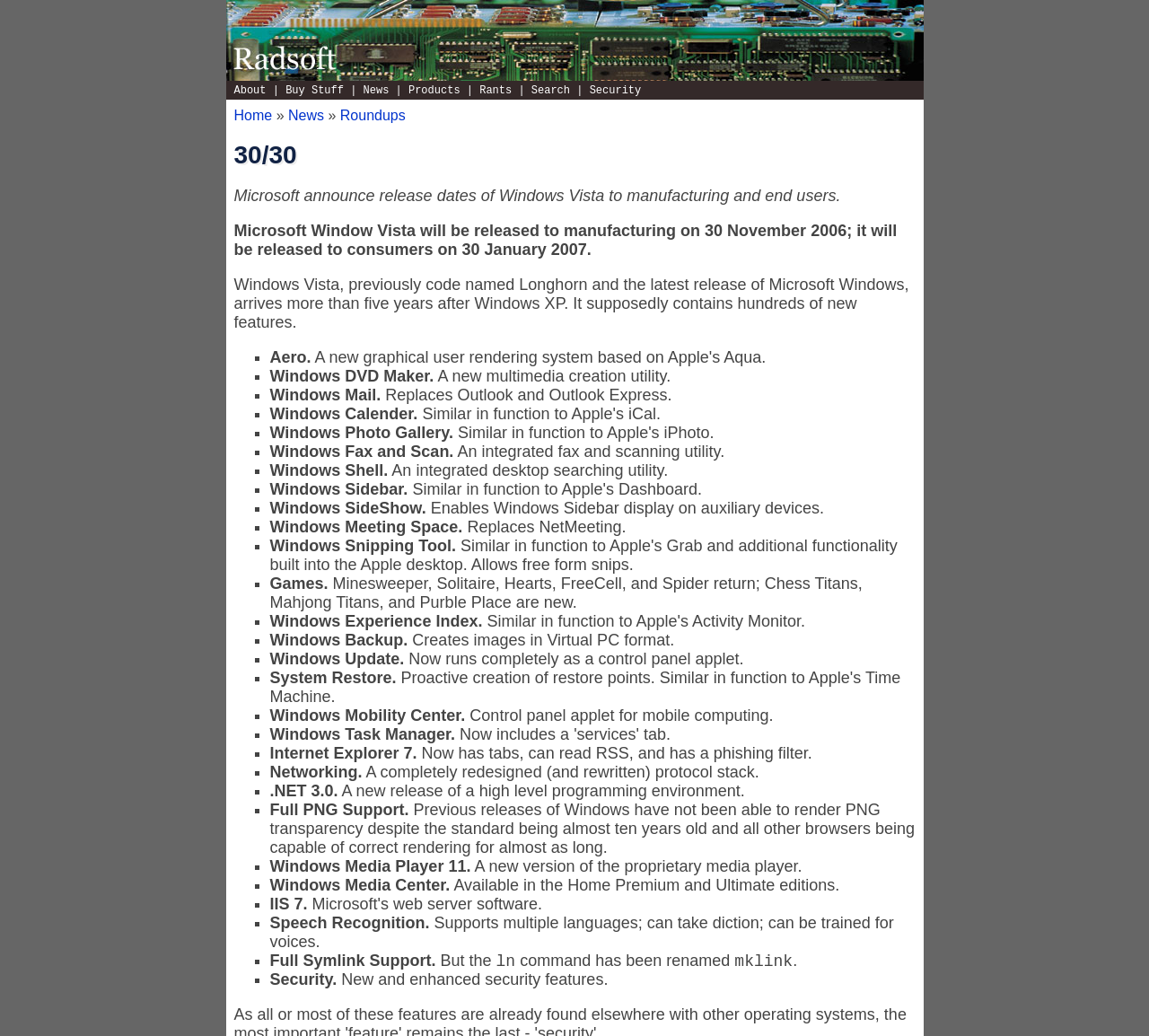How many new features does Windows Vista supposedly contain?
Using the information from the image, answer the question thoroughly.

I found the answer by reading the text in the webpage, specifically the sentence 'Windows Vista, previously code named Longhorn and the latest release of Microsoft Windows, arrives more than five years after Windows XP. It supposedly contains hundreds of new features.'